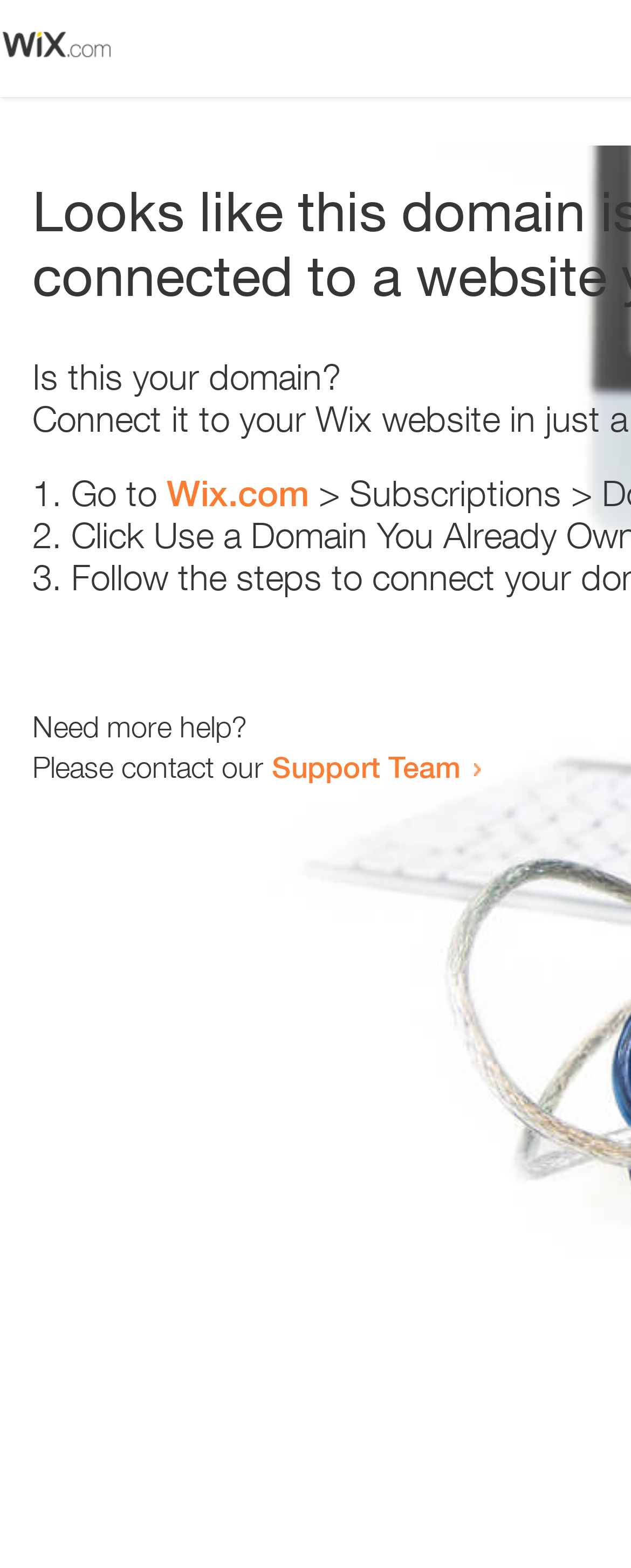What is the domain being referred to?
Respond with a short answer, either a single word or a phrase, based on the image.

Wix.com